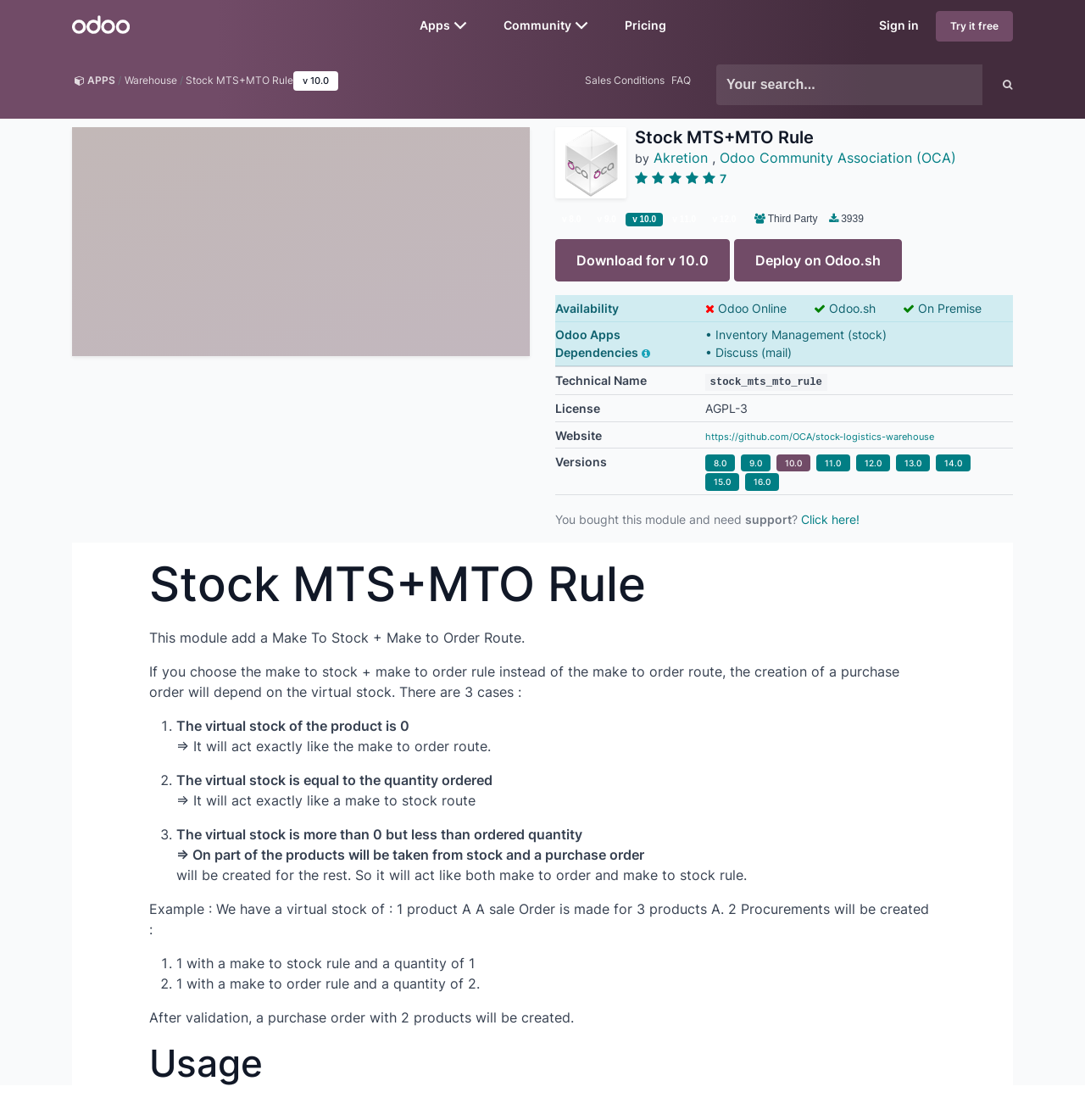Determine the coordinates of the bounding box that should be clicked to complete the instruction: "Click on the 'Try it free' button". The coordinates should be represented by four float numbers between 0 and 1: [left, top, right, bottom].

[0.862, 0.01, 0.934, 0.037]